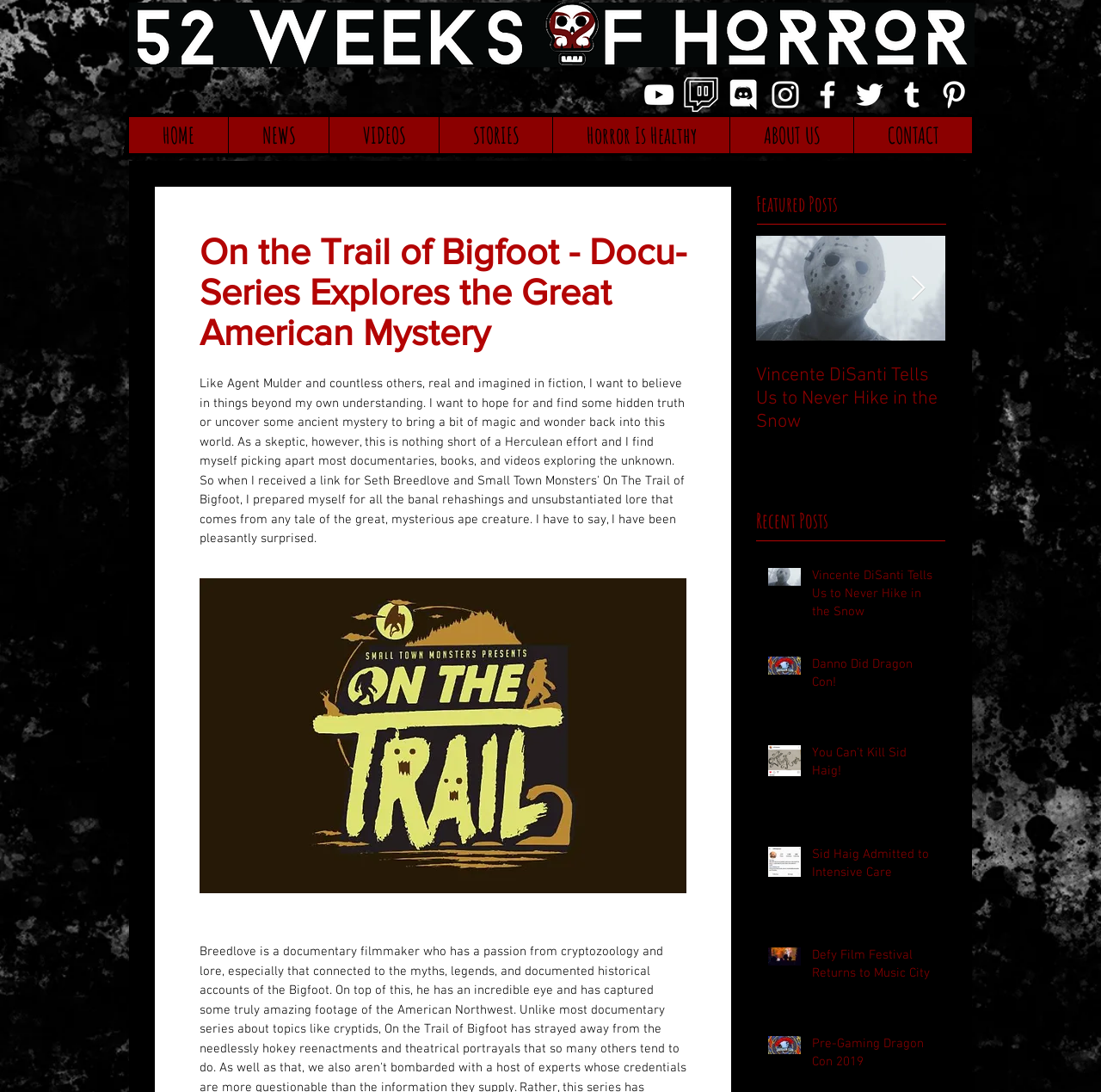Determine the bounding box coordinates for the HTML element mentioned in the following description: "NEWS". The coordinates should be a list of four floats ranging from 0 to 1, represented as [left, top, right, bottom].

[0.207, 0.107, 0.298, 0.14]